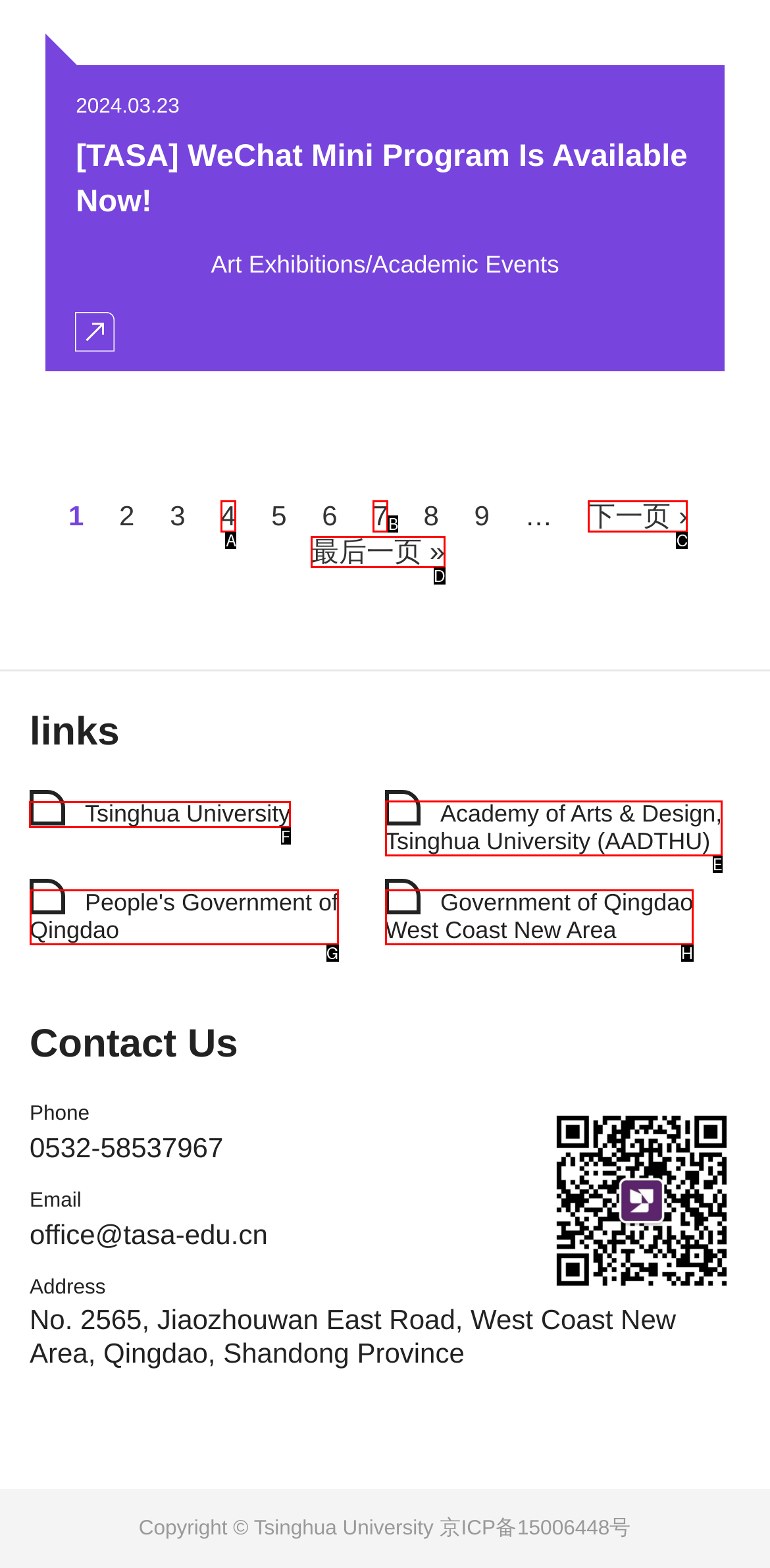For the task: Click on the link to Tsinghua University, identify the HTML element to click.
Provide the letter corresponding to the right choice from the given options.

F